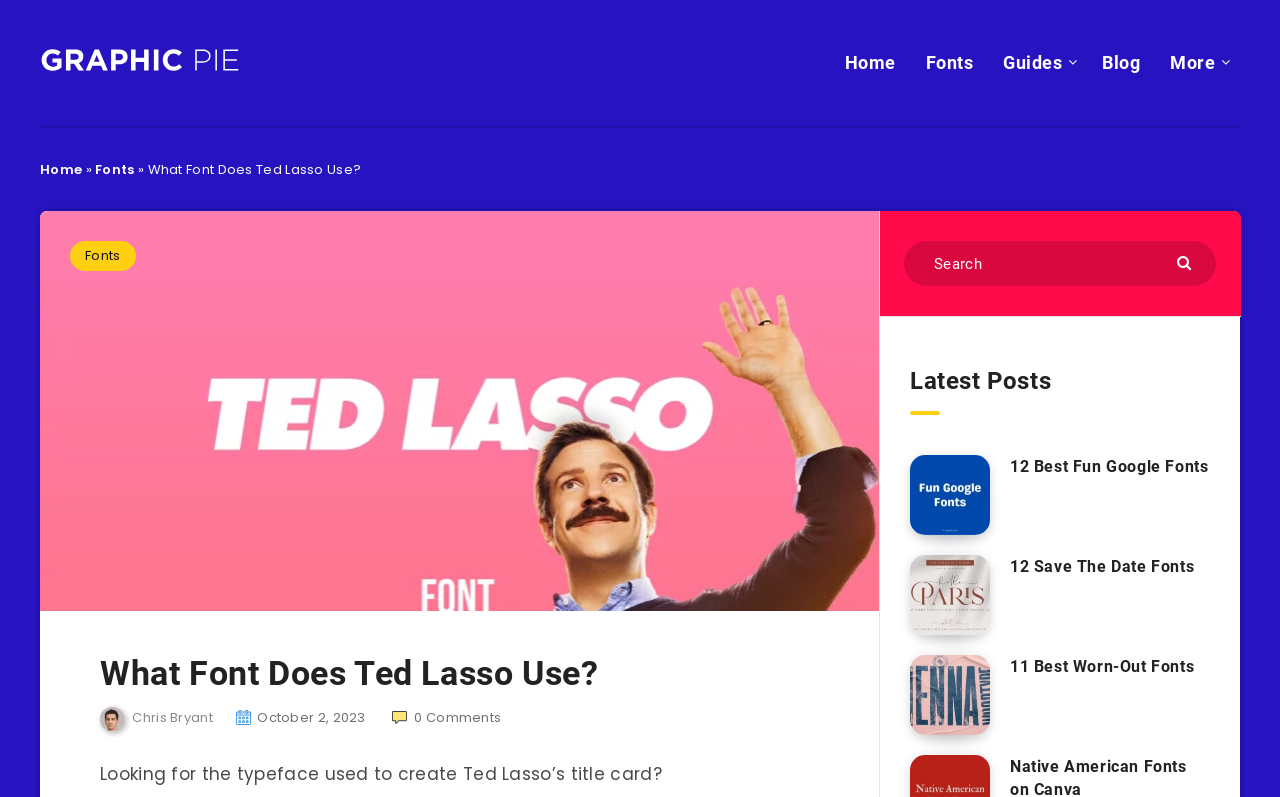How many latest posts are displayed on the webpage?
Give a detailed explanation using the information visible in the image.

The webpage displays a section titled 'Latest Posts' which contains three article previews, each with a heading, a link, and an image. These previews are arranged vertically, suggesting that they are the latest posts on the webpage.